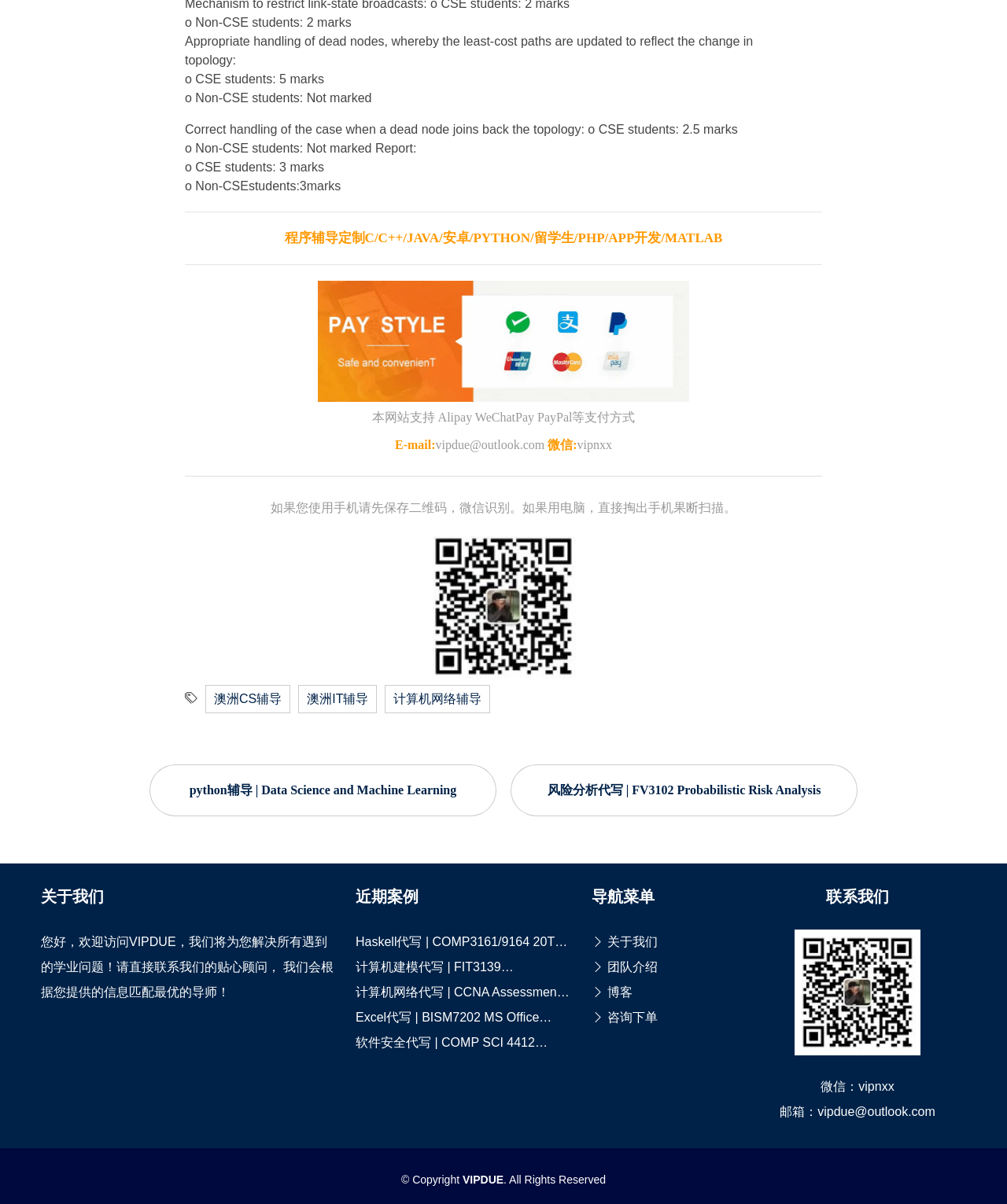Use one word or a short phrase to answer the question provided: 
What is the email address for contact?

vipdue@outlook.com